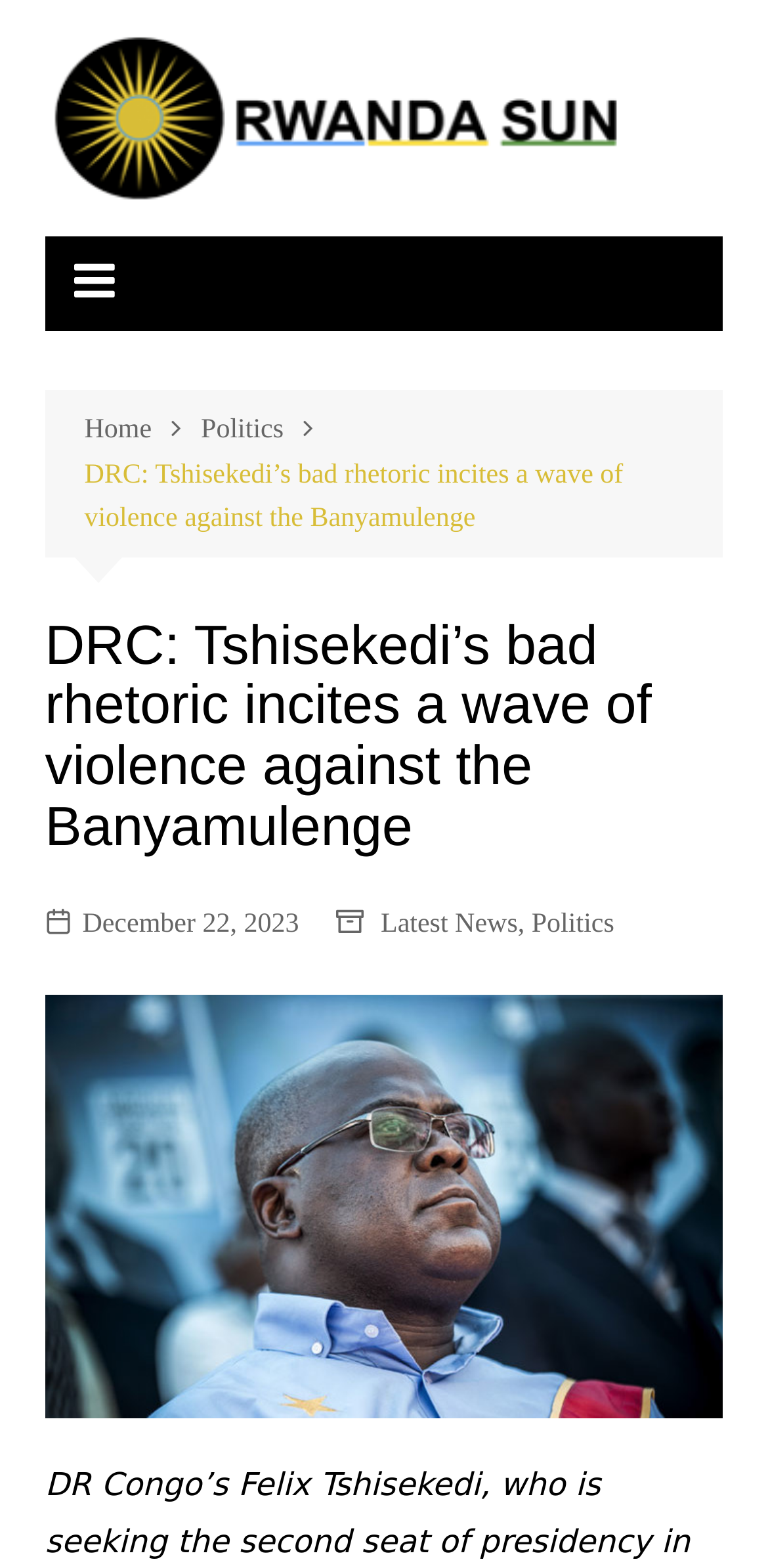Locate and extract the text of the main heading on the webpage.

DRC: Tshisekedi’s bad rhetoric incites a wave of violence against the Banyamulenge